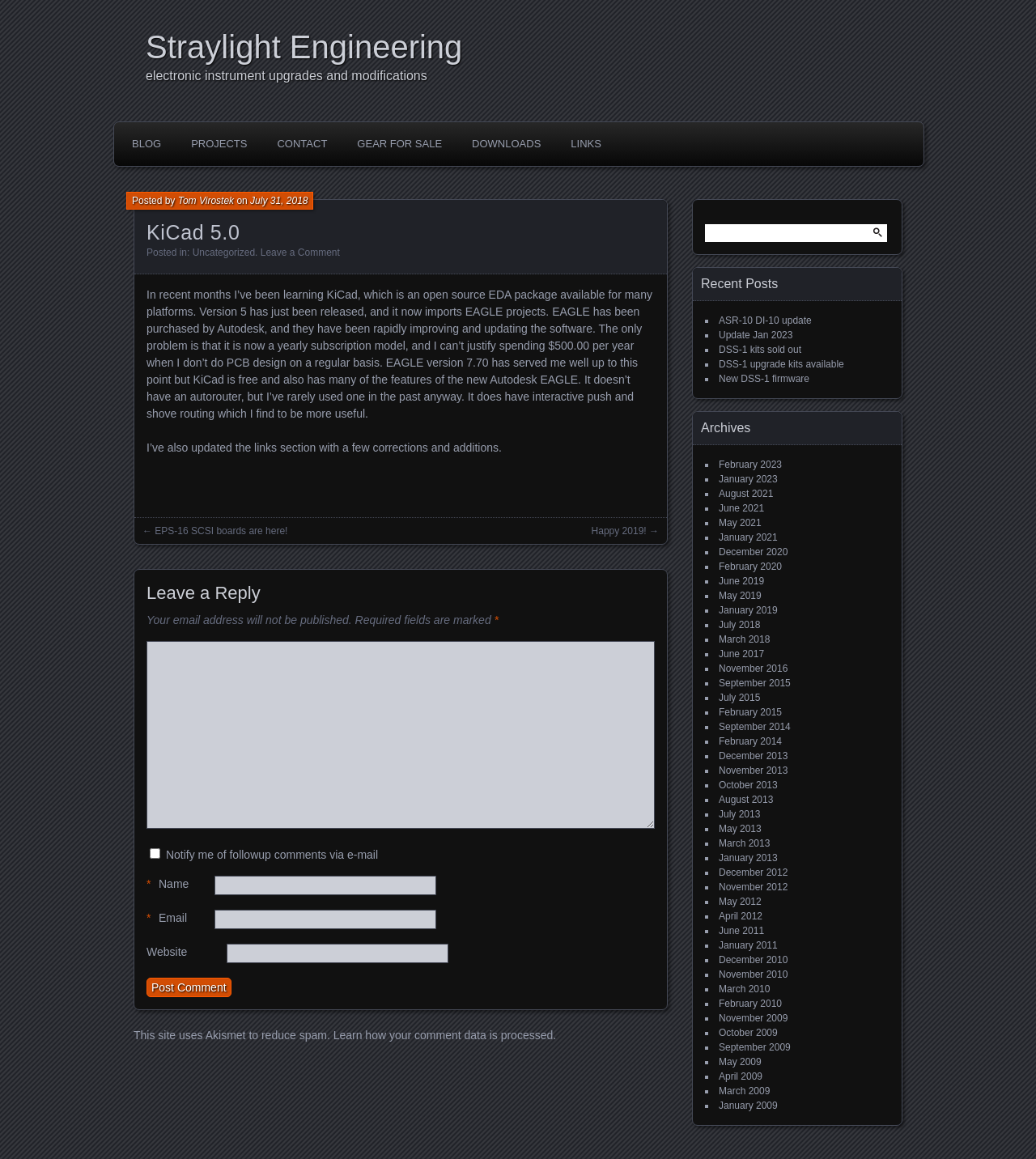Determine the bounding box coordinates of the clickable element necessary to fulfill the instruction: "Click the 'Contact Us' link at the top". Provide the coordinates as four float numbers within the 0 to 1 range, i.e., [left, top, right, bottom].

None